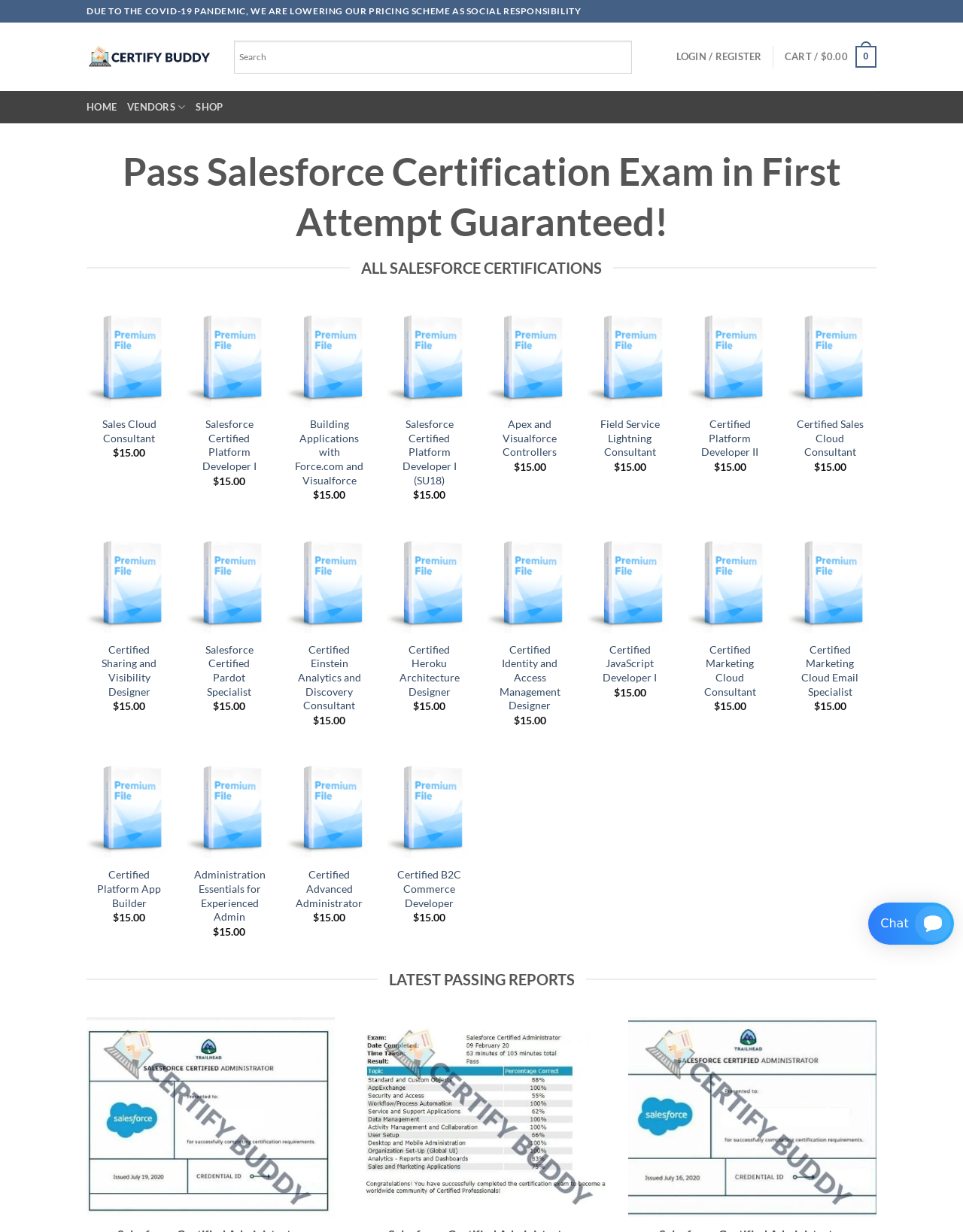Determine the bounding box coordinates for the area that needs to be clicked to fulfill this task: "Login or register to access certifications". The coordinates must be given as four float numbers between 0 and 1, i.e., [left, top, right, bottom].

[0.702, 0.034, 0.791, 0.058]